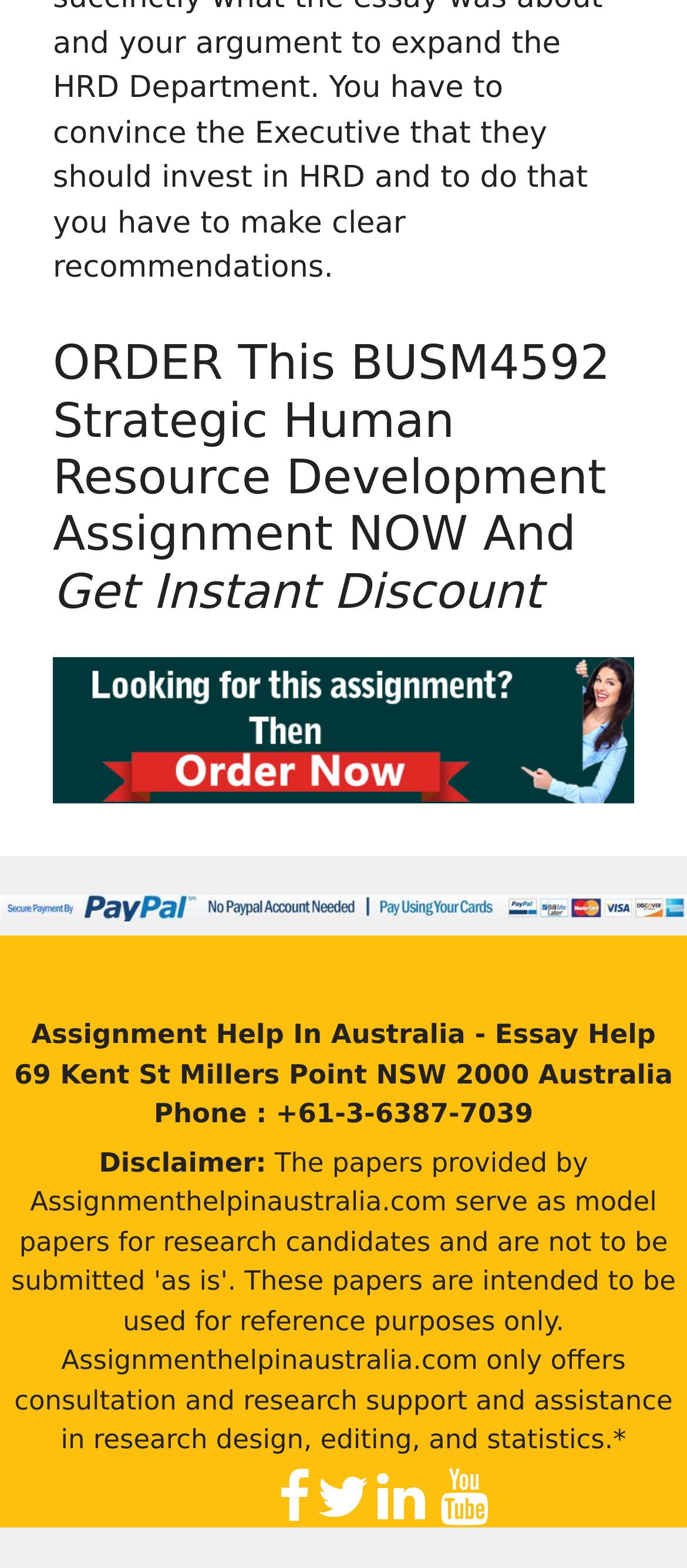Please provide a comprehensive answer to the question based on the screenshot: What is the address of the assignment help service?

I found the address by looking at the StaticText element with the content '69 Kent St Millers Point NSW 2000 Australia' which is located at the coordinates [0.021, 0.675, 0.979, 0.695].